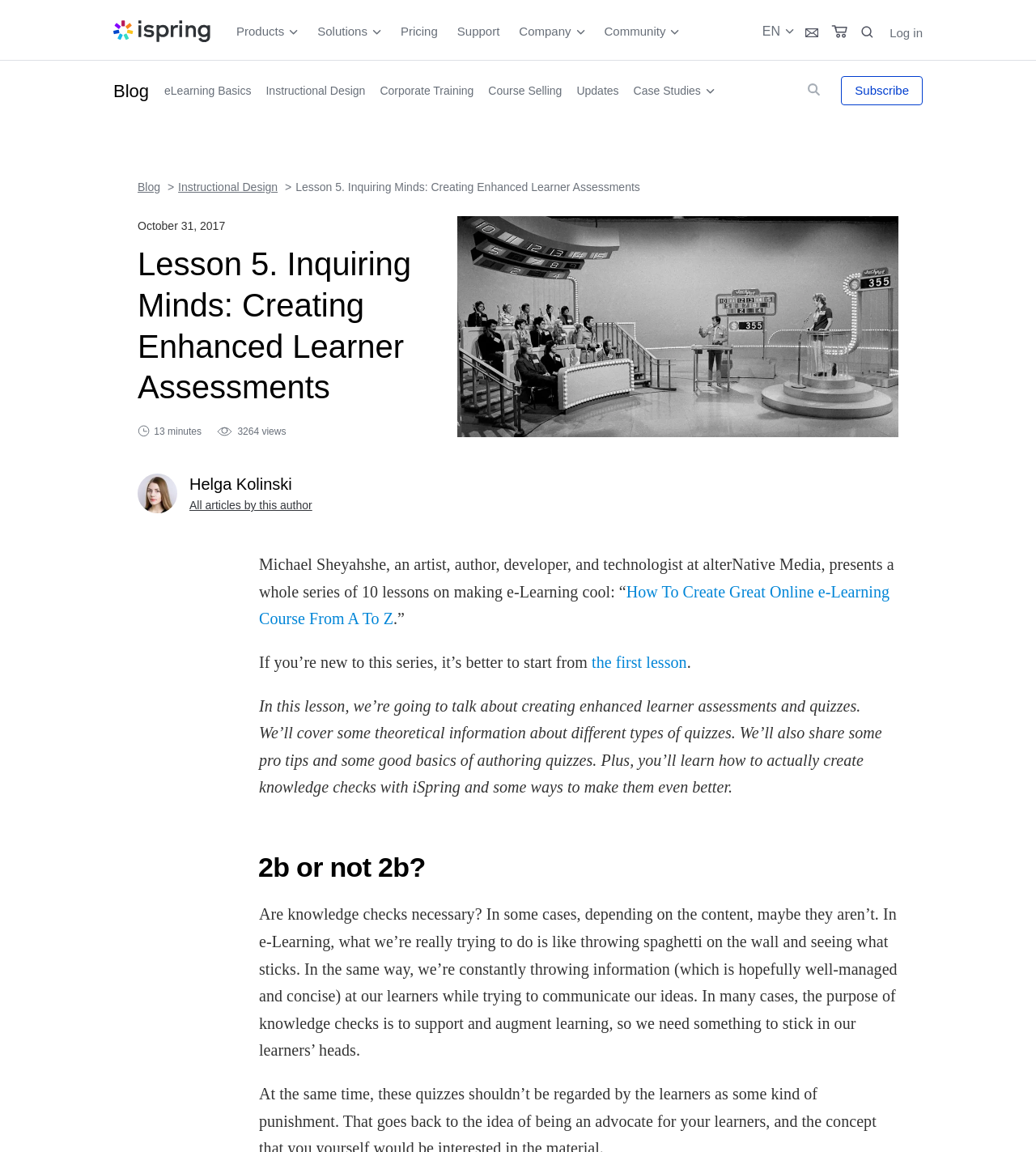Determine the coordinates of the bounding box that should be clicked to complete the instruction: "Log in to the account". The coordinates should be represented by four float numbers between 0 and 1: [left, top, right, bottom].

[0.859, 0.019, 0.891, 0.039]